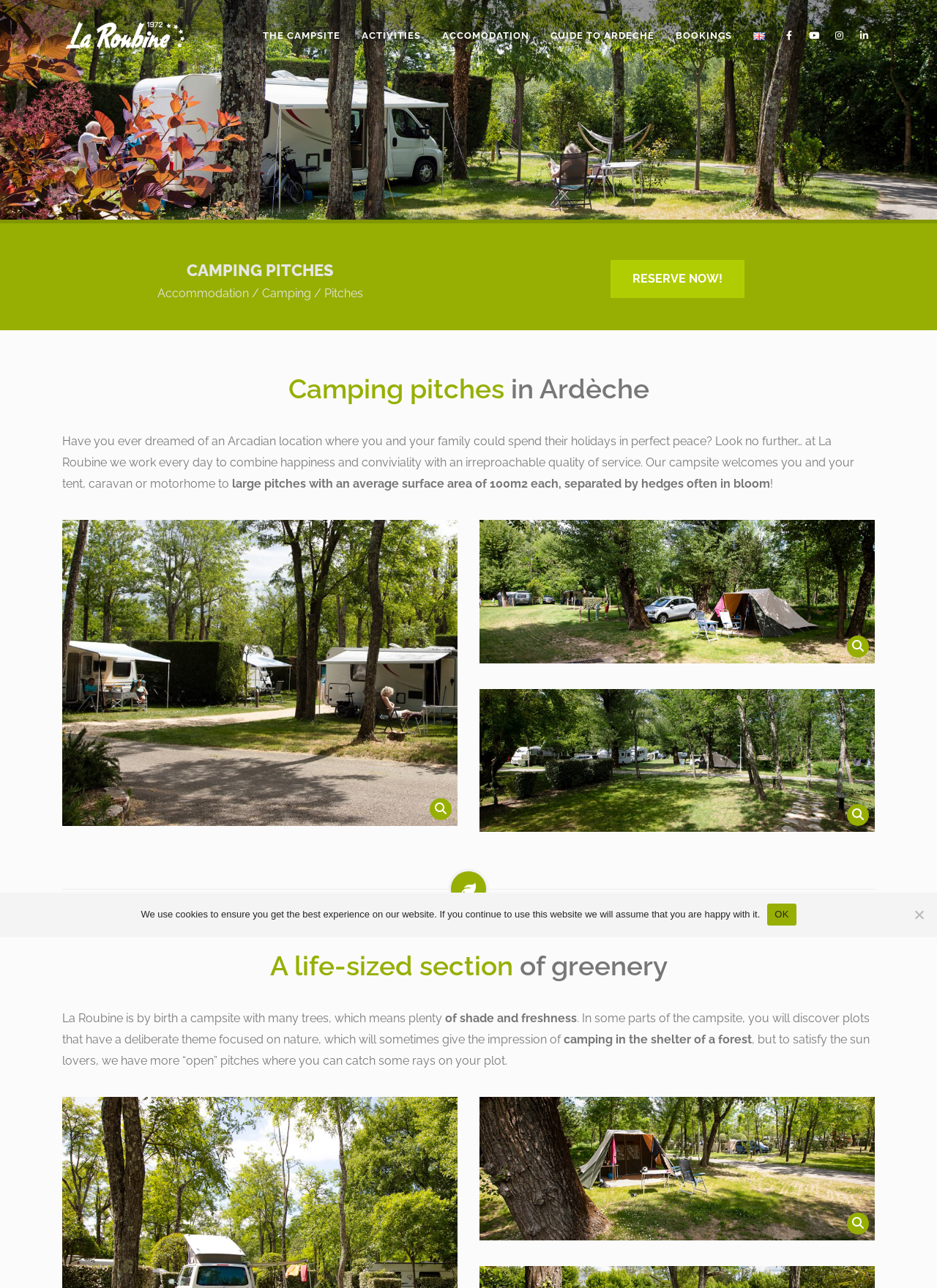What is the average surface area of the pitches?
Answer with a single word or short phrase according to what you see in the image.

100m2